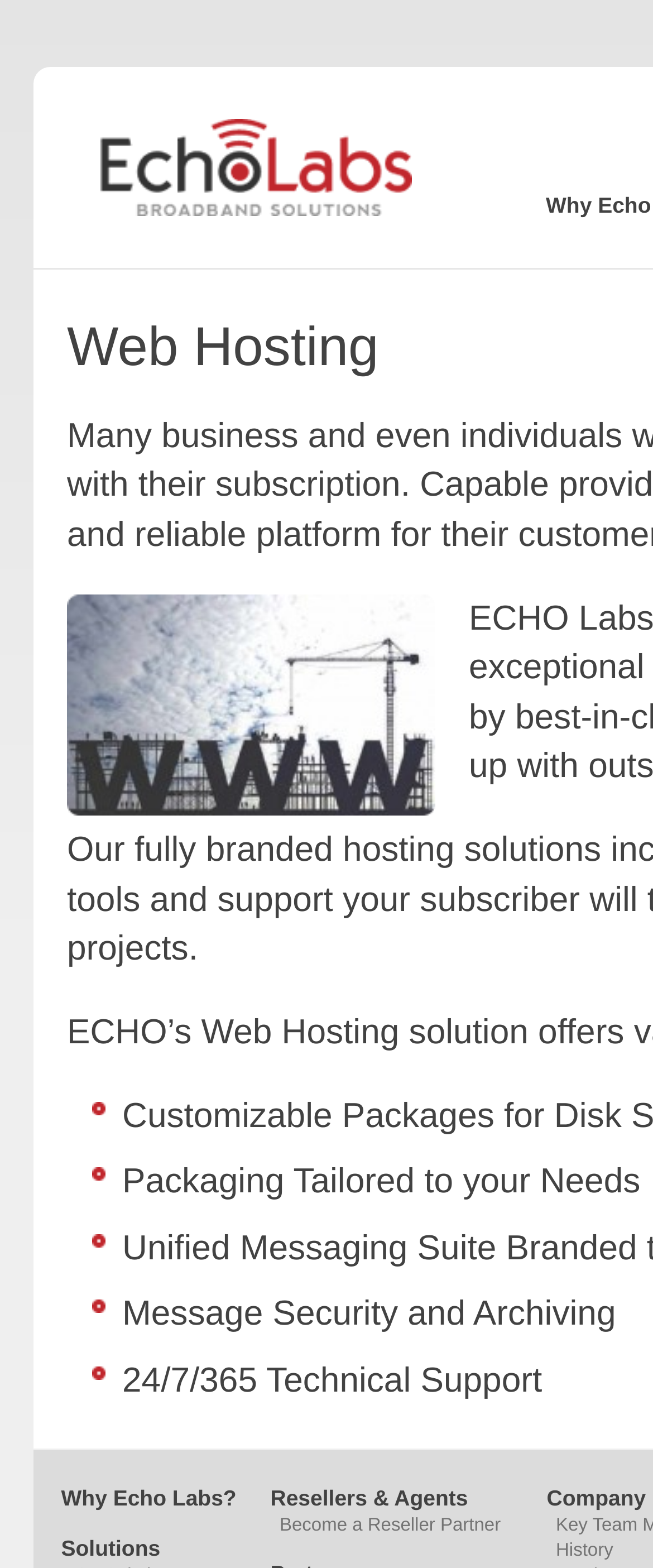Use a single word or phrase to respond to the question:
What is the main focus of Echo Labs?

Web Hosting